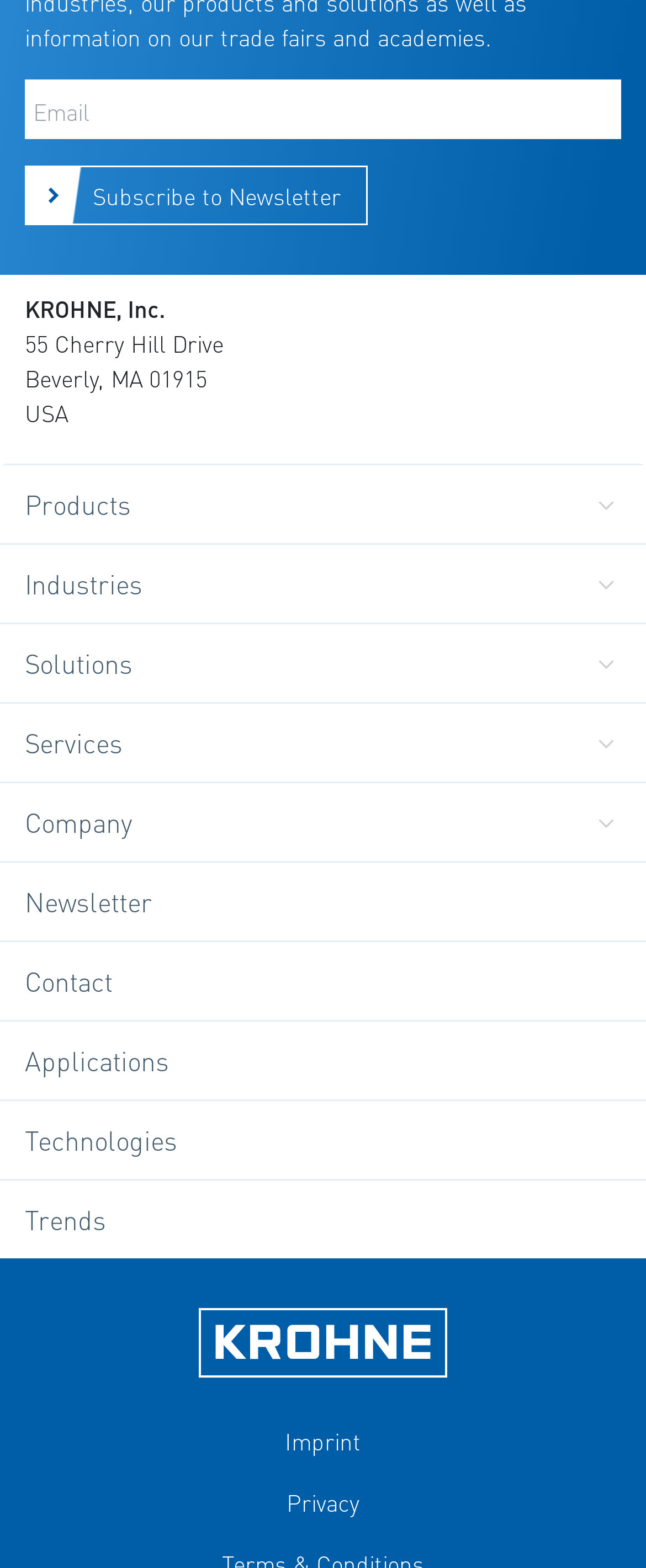Identify the bounding box of the UI component described as: "alt="Krohne Logo"".

[0.038, 0.813, 0.962, 0.9]